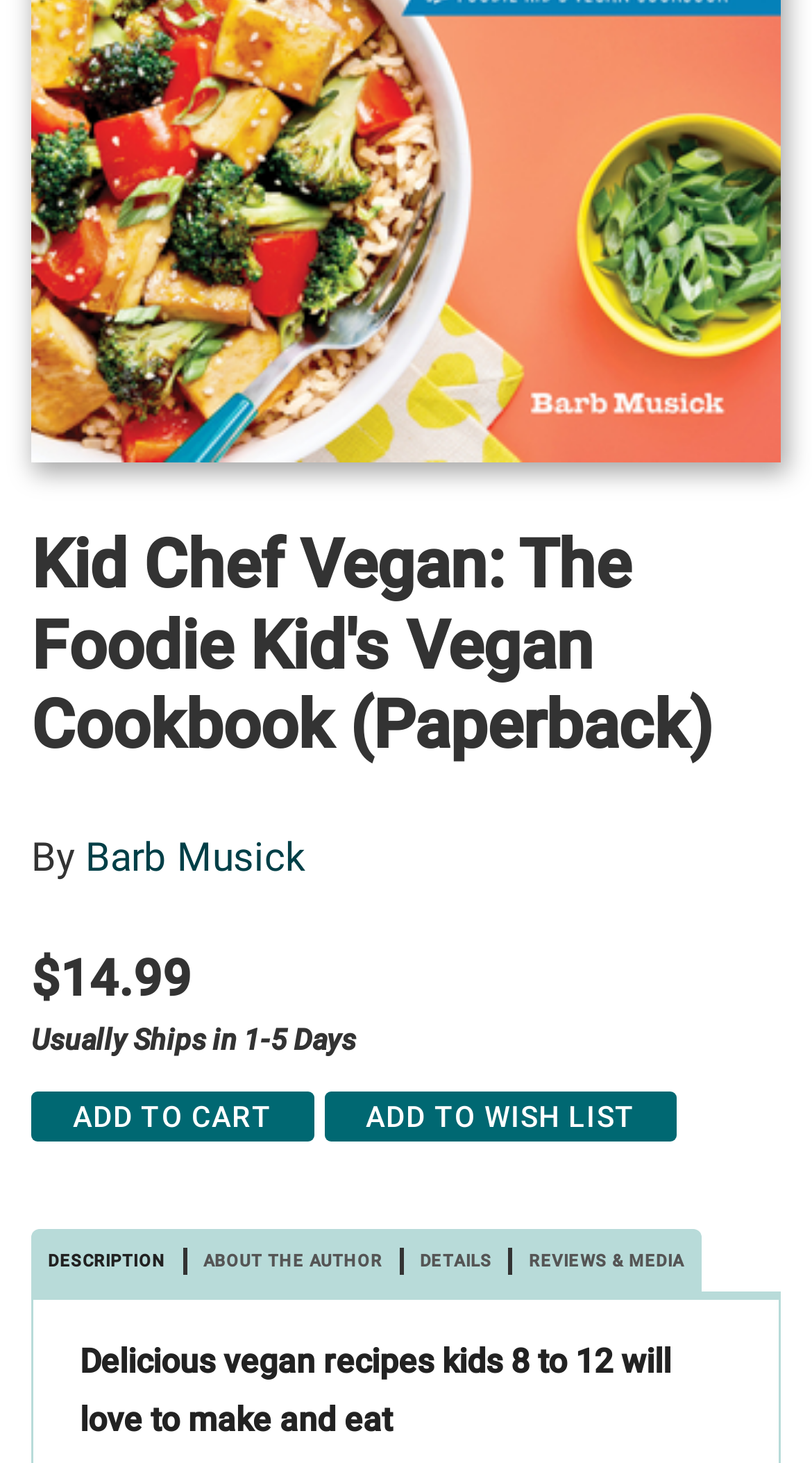Please use the details from the image to answer the following question comprehensively:
What is the age range of kids for whom the recipes are intended?

The age range is mentioned in the StaticText element with the text 'Delicious vegan recipes kids 8 to 12 will love to make and eat' which is located at the bottom of the webpage.